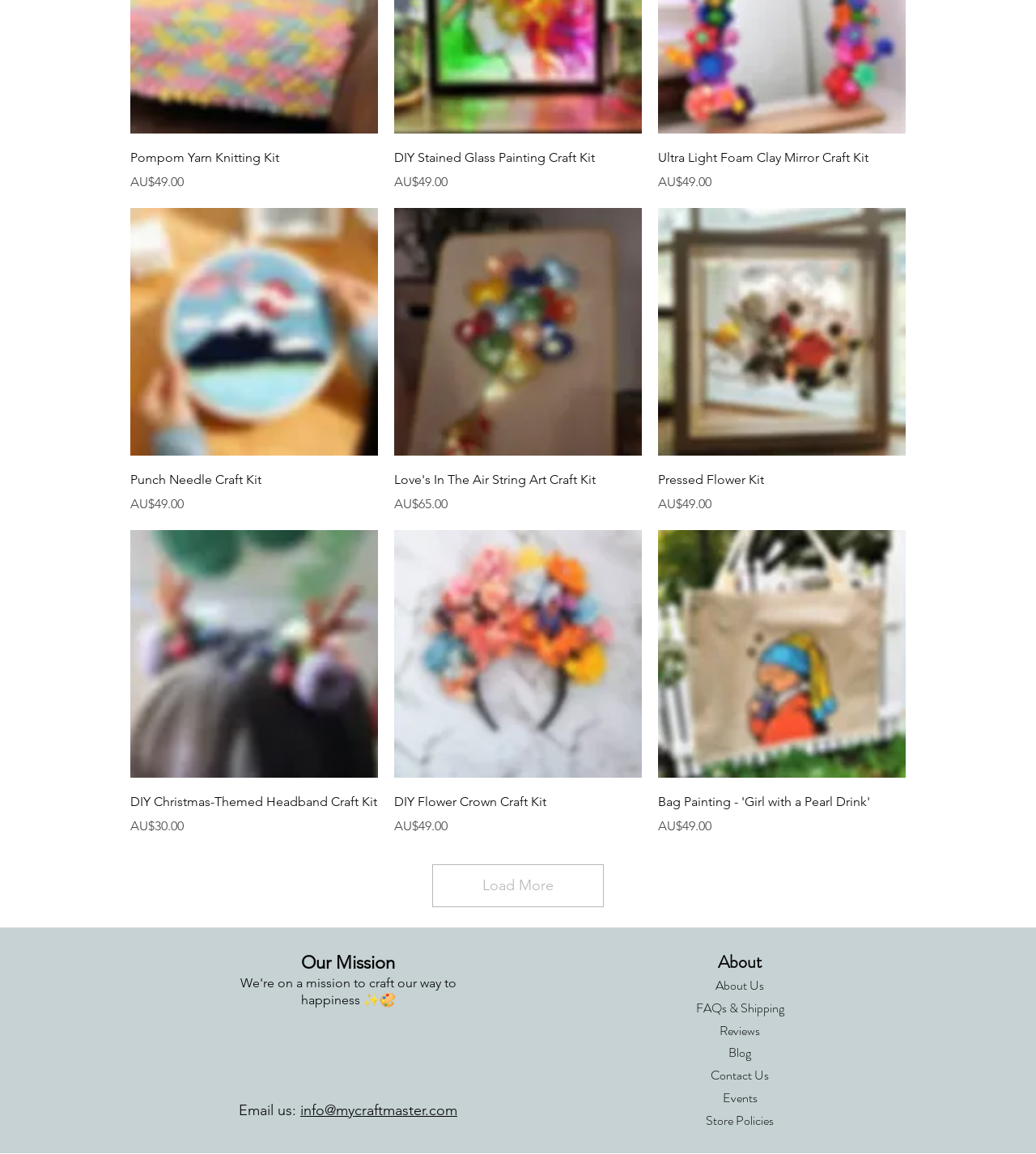Please locate the bounding box coordinates of the element's region that needs to be clicked to follow the instruction: "View Pompom Yarn Knitting Kit details". The bounding box coordinates should be provided as four float numbers between 0 and 1, i.e., [left, top, right, bottom].

[0.126, 0.127, 0.365, 0.166]